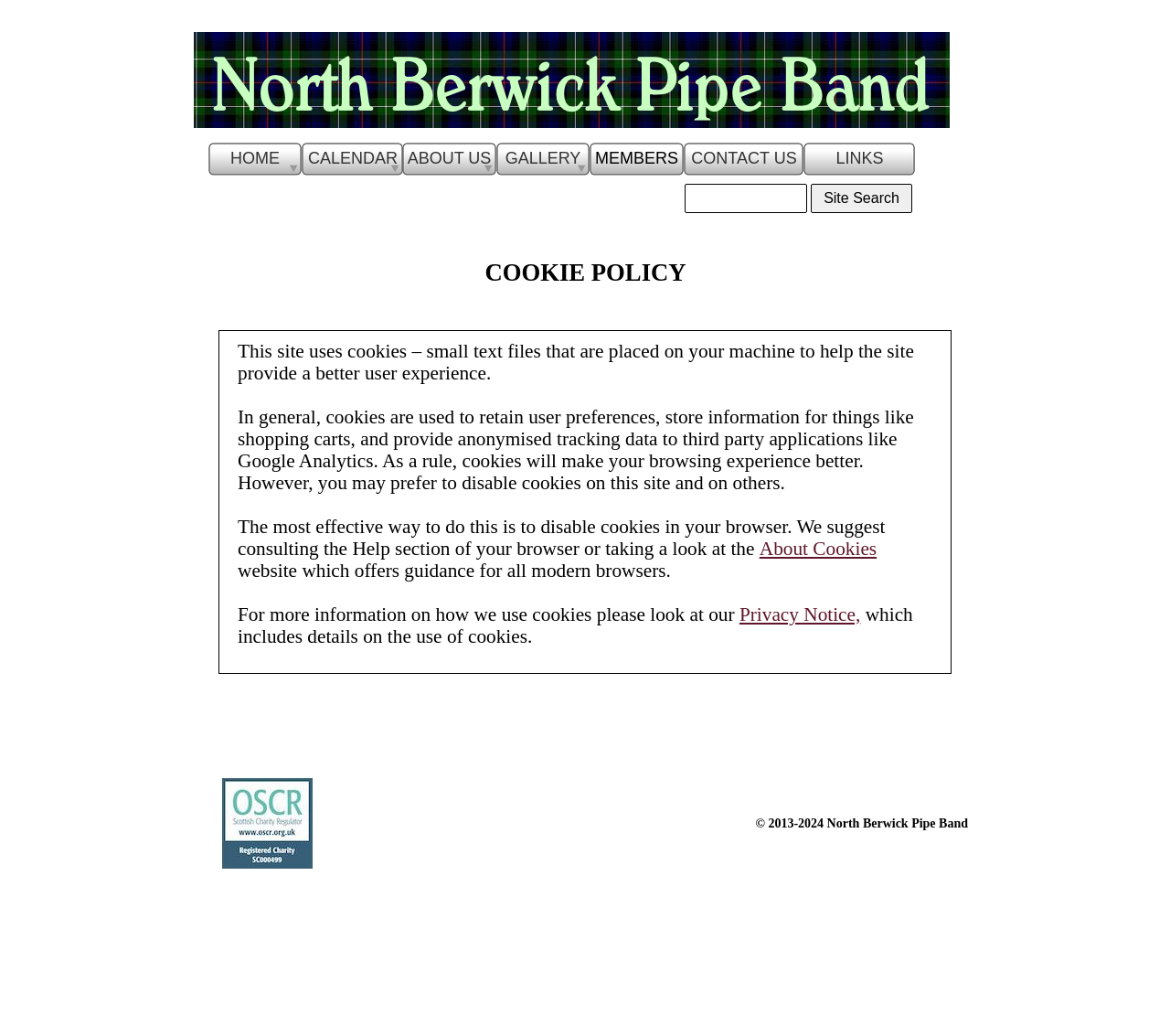Where can I find more information on how cookies are used?
Please give a detailed and elaborate answer to the question based on the image.

More information on how cookies are used can be found in the link 'Privacy Notice', which is located in the cookie policy section of the page.